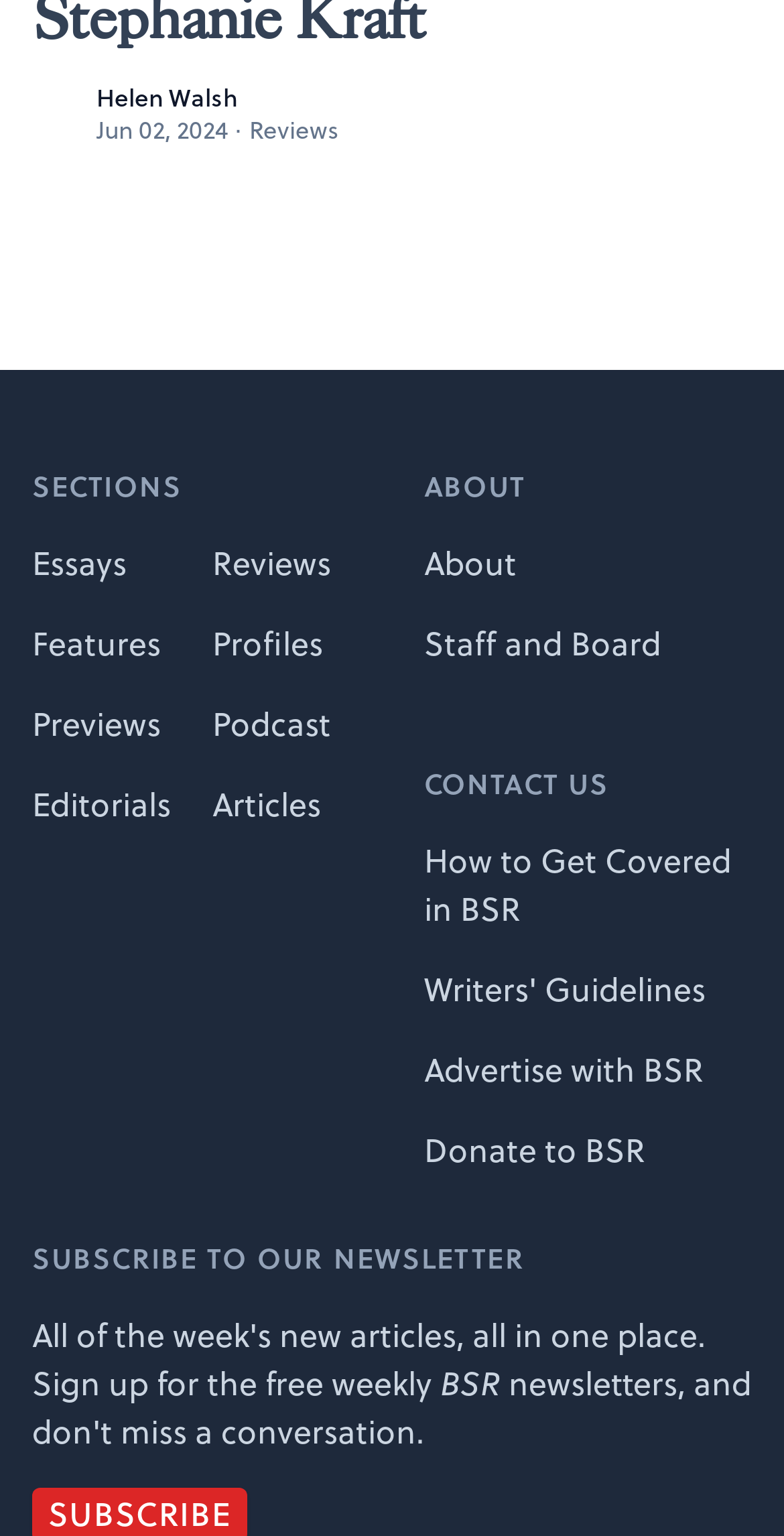Please identify the bounding box coordinates of the clickable region that I should interact with to perform the following instruction: "visit the next post". The coordinates should be expressed as four float numbers between 0 and 1, i.e., [left, top, right, bottom].

None